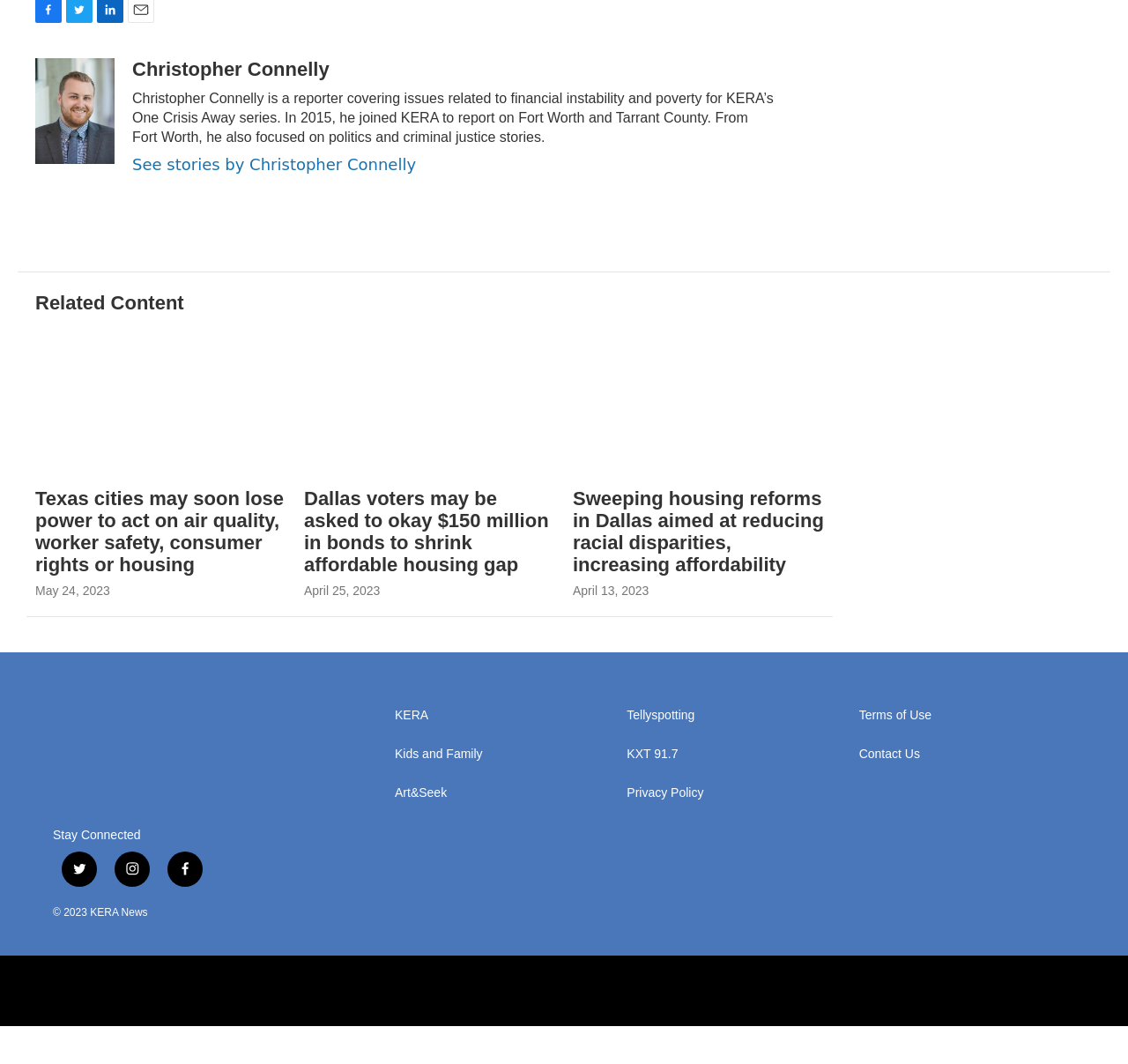Answer the question below in one word or phrase:
What is the date of the article 'Dallas voters may be asked to okay $150 million in bonds to shrink affordable housing gap'

April 25, 2023